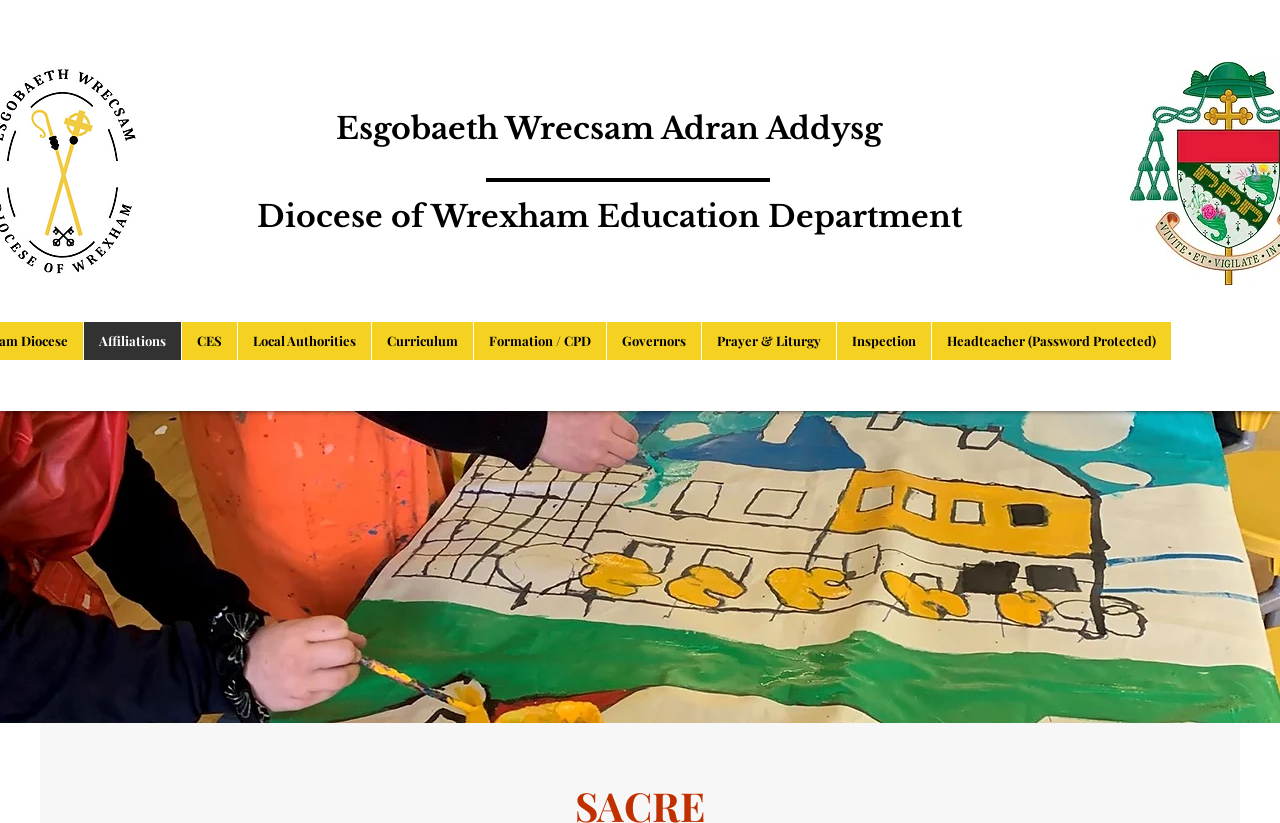Locate the bounding box coordinates of the element that should be clicked to fulfill the instruction: "Access Headteacher page".

[0.727, 0.391, 0.915, 0.437]